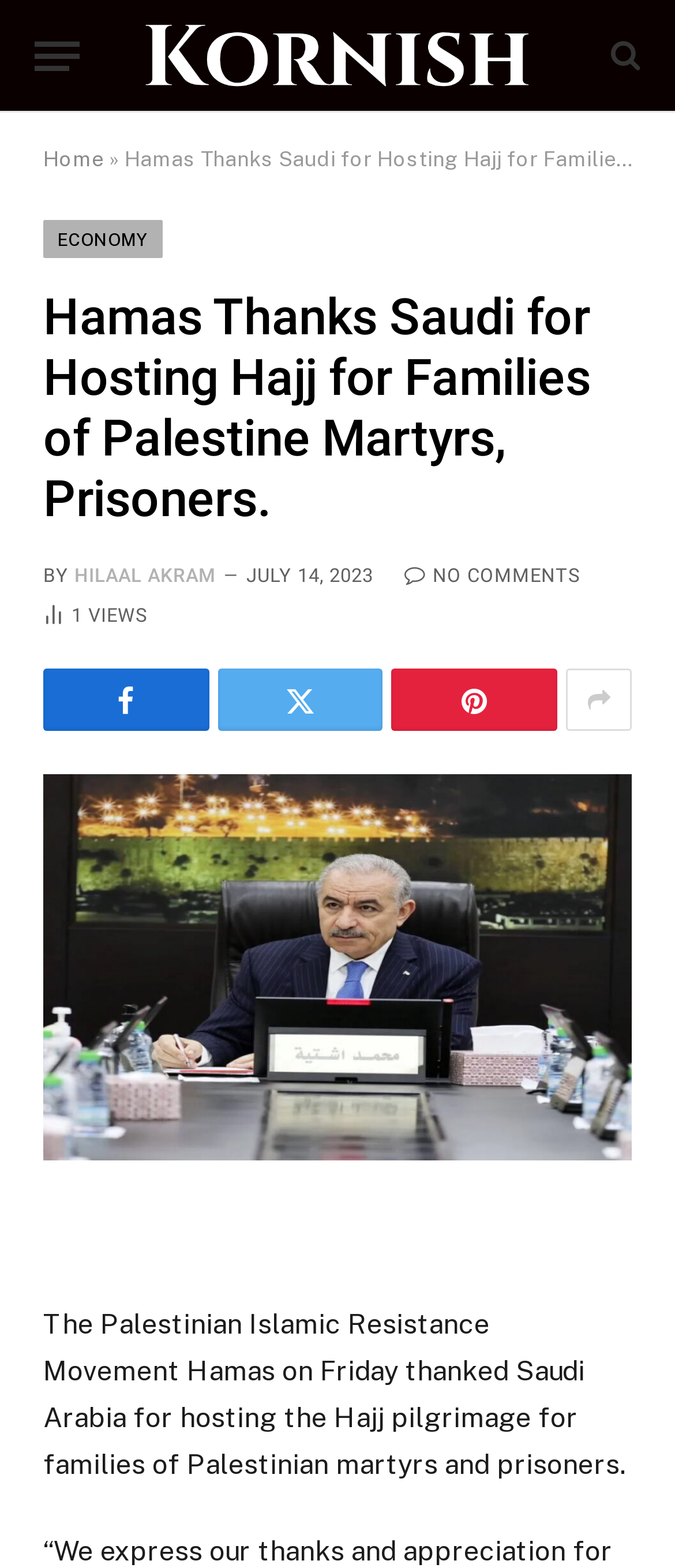Given the description "No Comments", determine the bounding box of the corresponding UI element.

[0.599, 0.36, 0.861, 0.374]